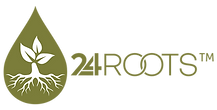Based on the image, please elaborate on the answer to the following question:
What is the brand name displayed below the droplet?

The brand name '24ROOTS' is displayed in a modern typeface below the water droplet, accompanied by a trademark symbol (™), indicating its registered status.